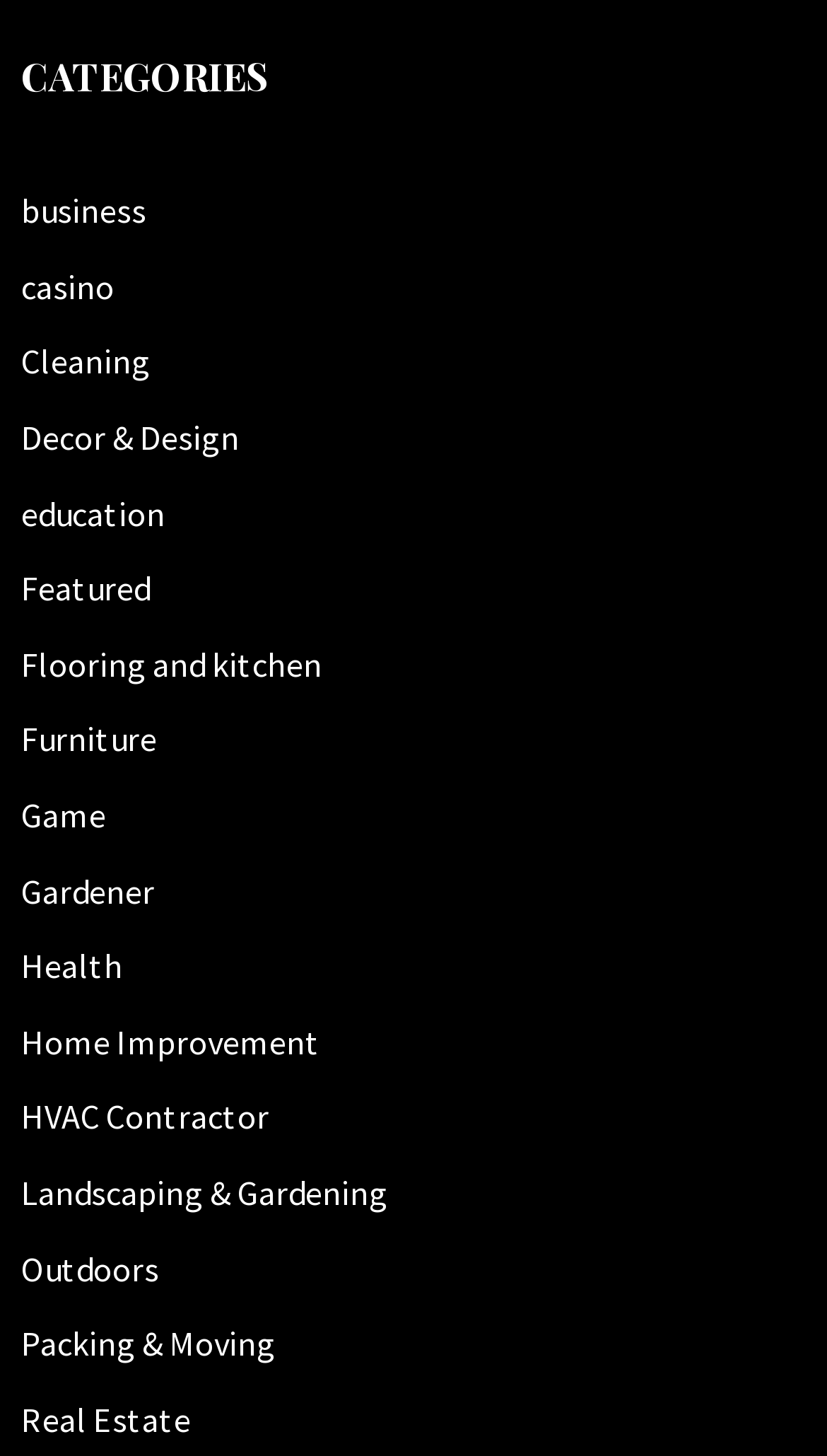What is the category that comes after 'Decor & Design'?
Analyze the screenshot and provide a detailed answer to the question.

The category that comes after 'Decor & Design' is 'education' because it is the next link element in the list, with a bounding box coordinate of [0.026, 0.337, 0.2, 0.367] which indicates its position below 'Decor & Design'.